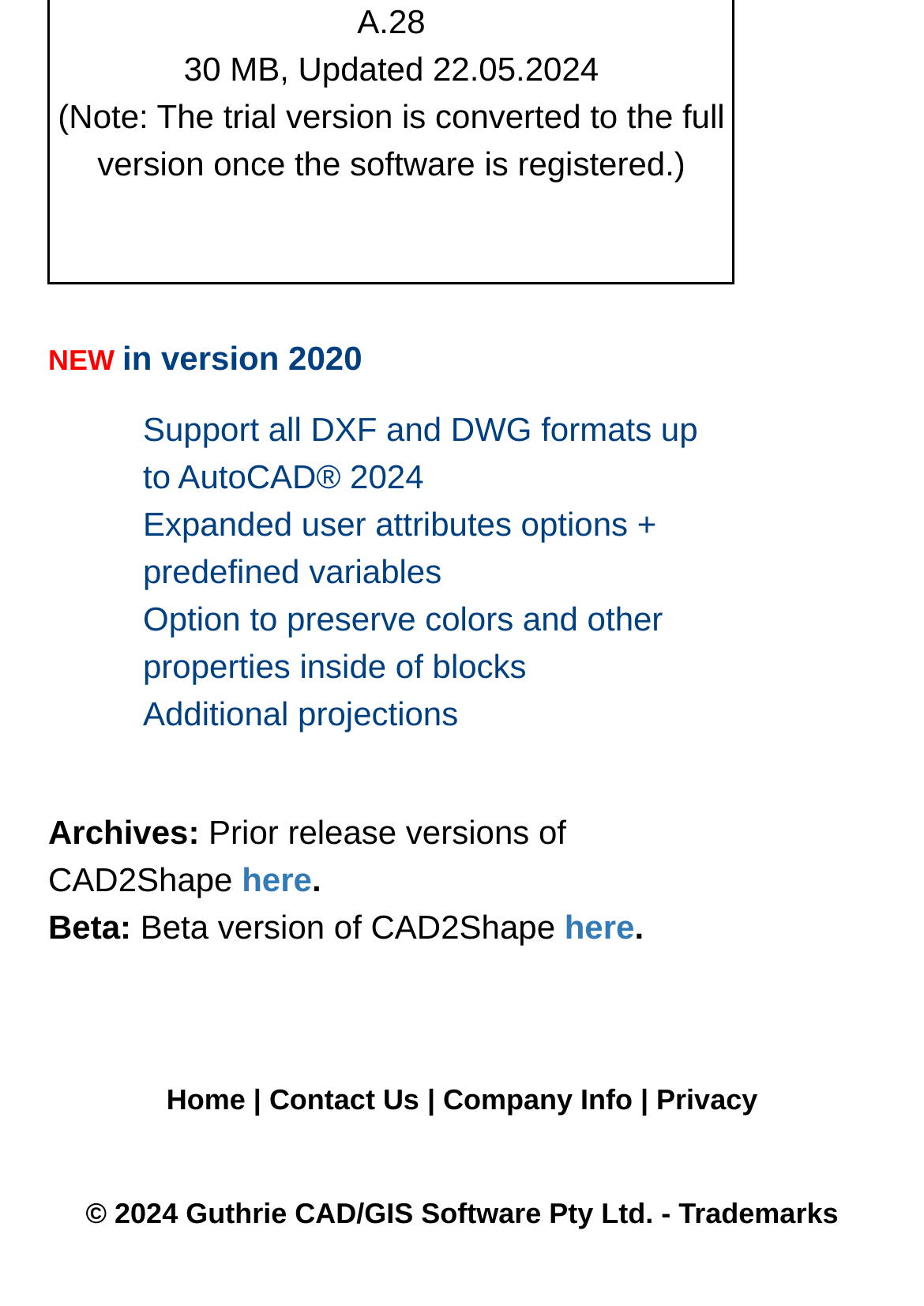Please specify the bounding box coordinates of the region to click in order to perform the following instruction: "Click on 'Home'".

[0.18, 0.83, 0.266, 0.856]